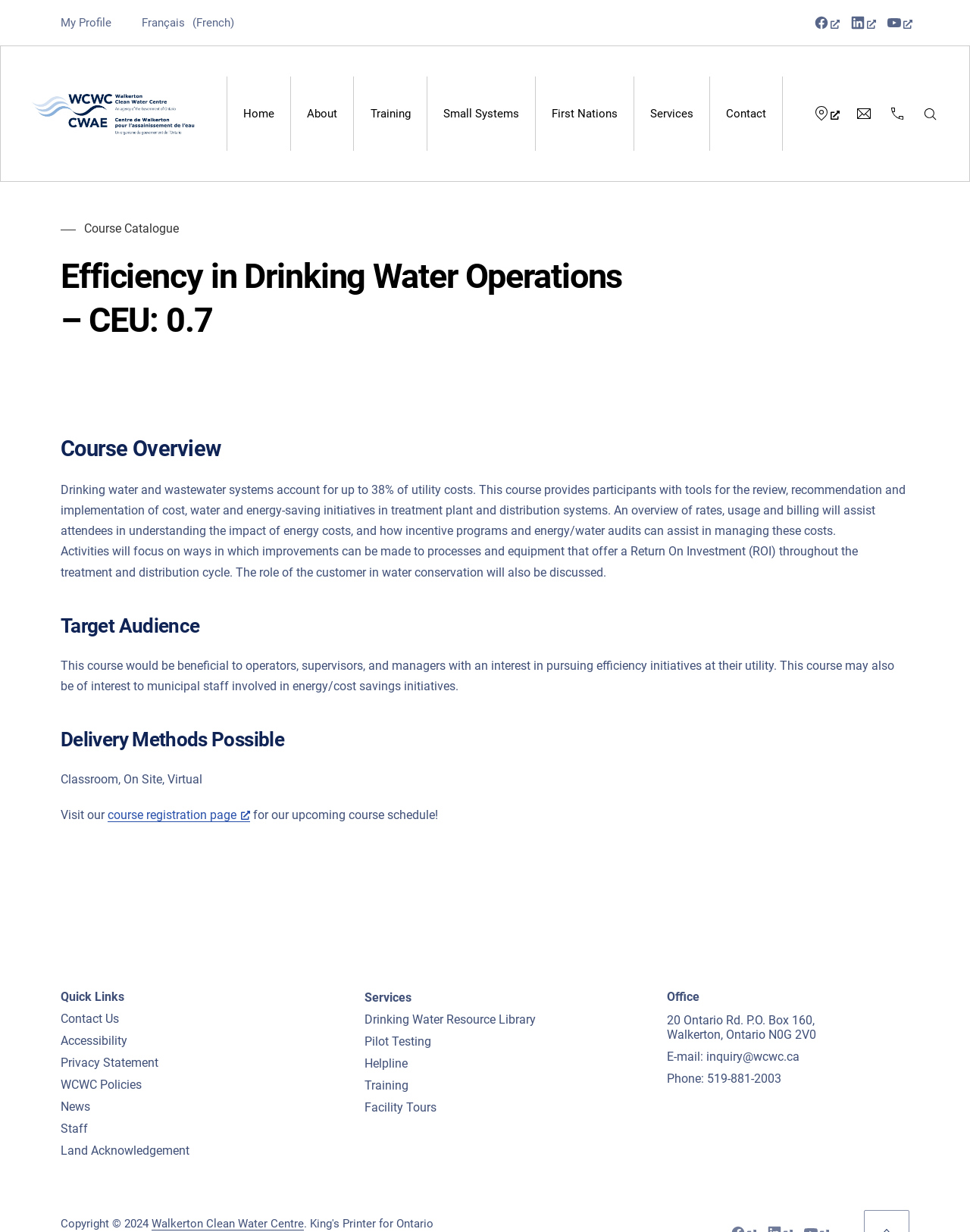Answer the following query concisely with a single word or phrase:
What is the contact email for the clean water centre?

inquiry@wcwc.ca